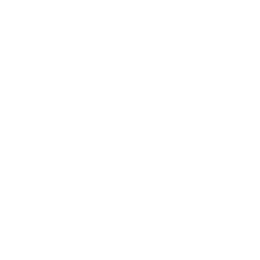What is the duration of the special exhibition by the PRG Drumline?
Can you provide an in-depth and detailed response to the question?

The special exhibition by the PRG Drumline is set to run from Saturday, November 18, to November 23, showcasing the talents of alumni and enriching the community's cultural landscape.